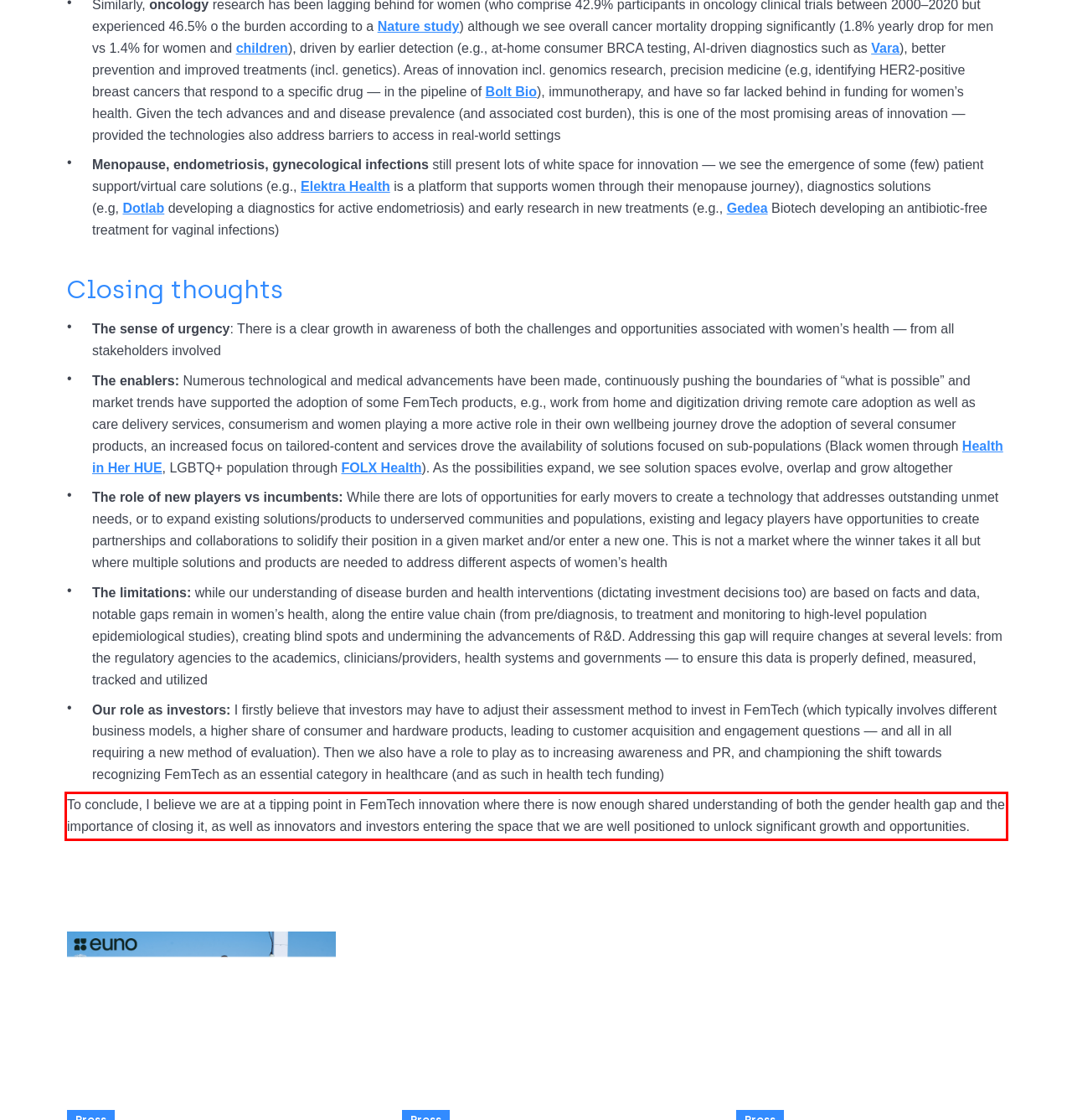Given a screenshot of a webpage, identify the red bounding box and perform OCR to recognize the text within that box.

To conclude, I believe we are at a tipping point in FemTech innovation where there is now enough shared understanding of both the gender health gap and the importance of closing it, as well as innovators and investors entering the space that we are well positioned to unlock significant growth and opportunities.